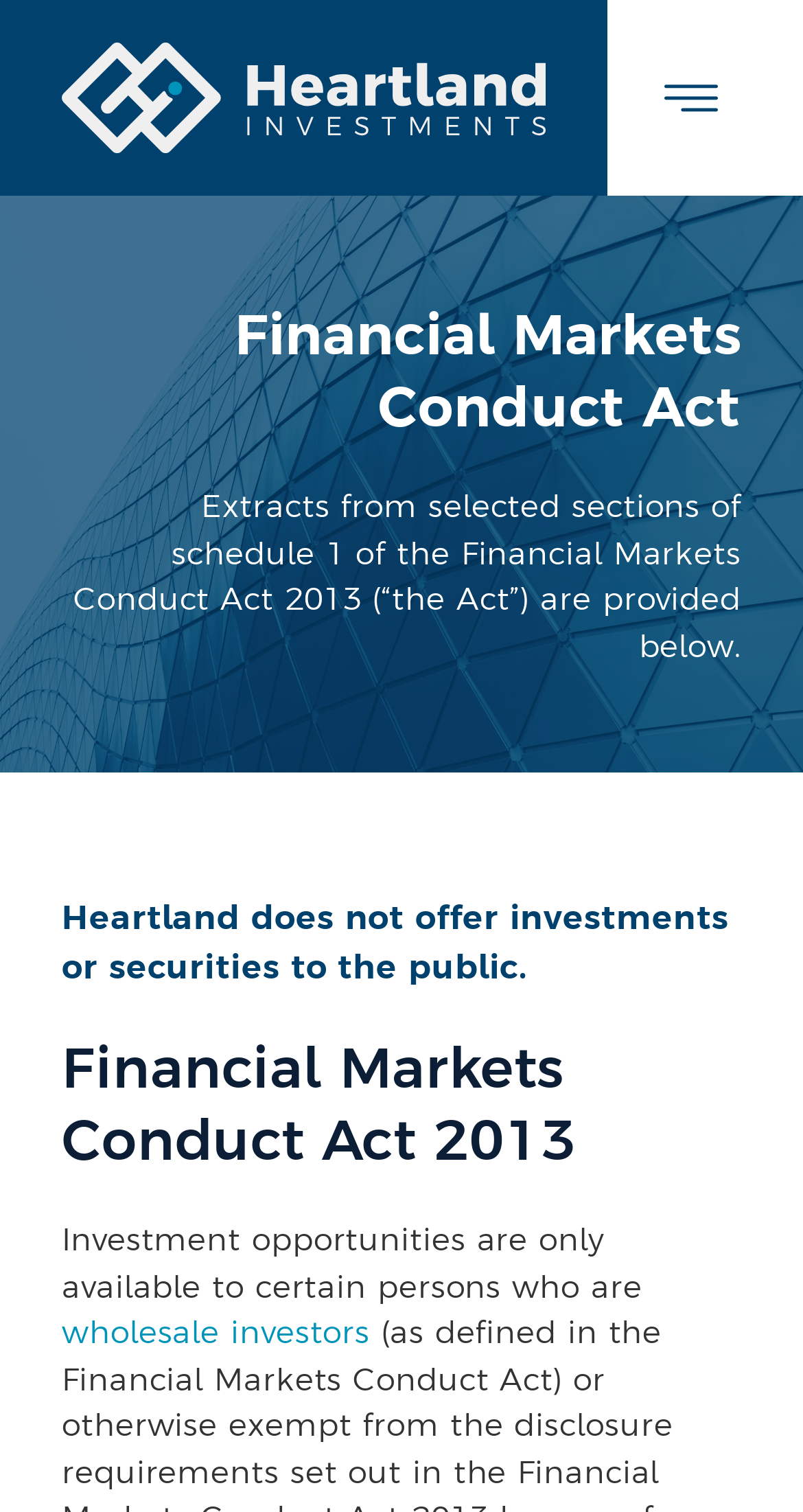Give a complete and precise description of the webpage's appearance.

The webpage is about the Financial Markets Conduct Act 2013, specifically focusing on extracts from selected sections of schedule 1 of the Act. At the top left corner, there is a logo of Heartland Investments, which is a reversed image. Next to the logo, there is a button to open a menu. 

Below the logo, there is a heading that reads "Financial Markets Conduct Act" in a prominent font size. Underneath the heading, there is a paragraph of text that explains the purpose of the webpage, stating that extracts from selected sections of schedule 1 of the Financial Markets Conduct Act 2013 are provided below.

Further down the page, there is another heading that reads "Heartland does not offer investments or securities to the public." Below this heading, there is a subheading "Financial Markets Conduct Act 2013" followed by a paragraph of text that explains the investment opportunities available, stating that they are only available to certain persons who are wholesale investors, with the term "wholesale investors" being a clickable link.